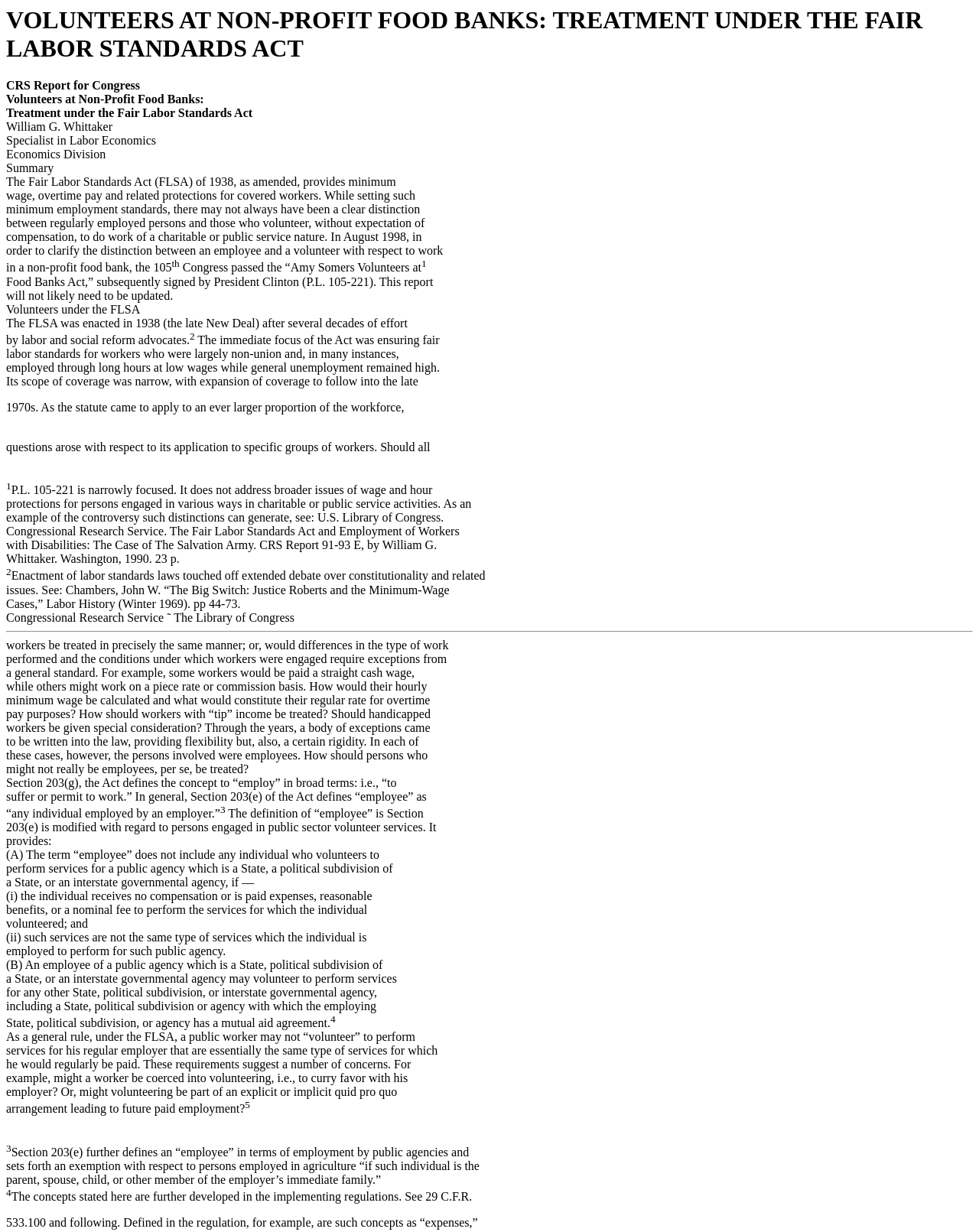Please answer the following question using a single word or phrase: What is the definition of 'employ' in the Fair Labor Standards Act?

To suffer or permit to work